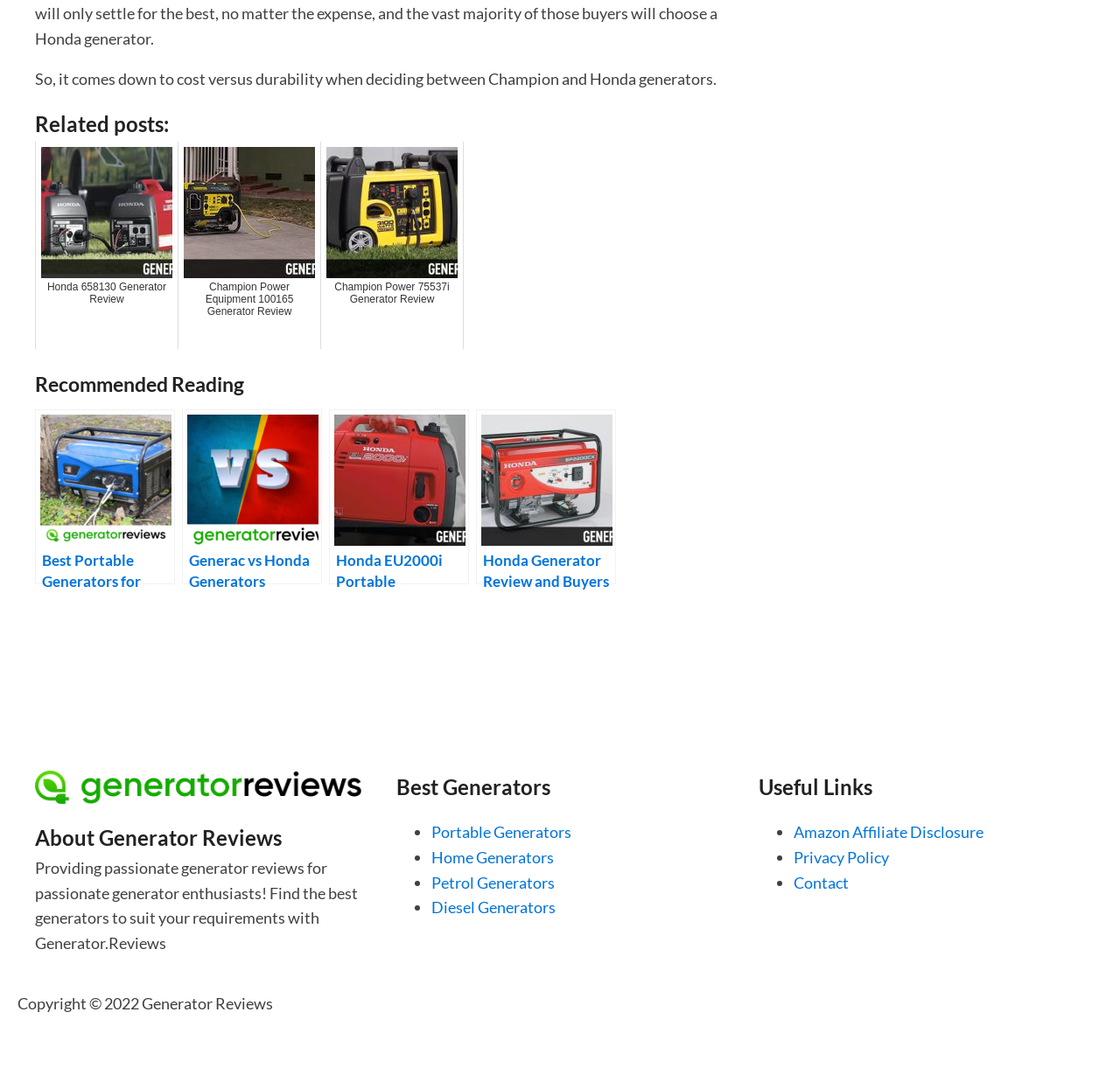Determine the bounding box coordinates for the element that should be clicked to follow this instruction: "Explore the Best Portable Generators for 2022". The coordinates should be given as four float numbers between 0 and 1, in the format [left, top, right, bottom].

[0.031, 0.378, 0.156, 0.54]